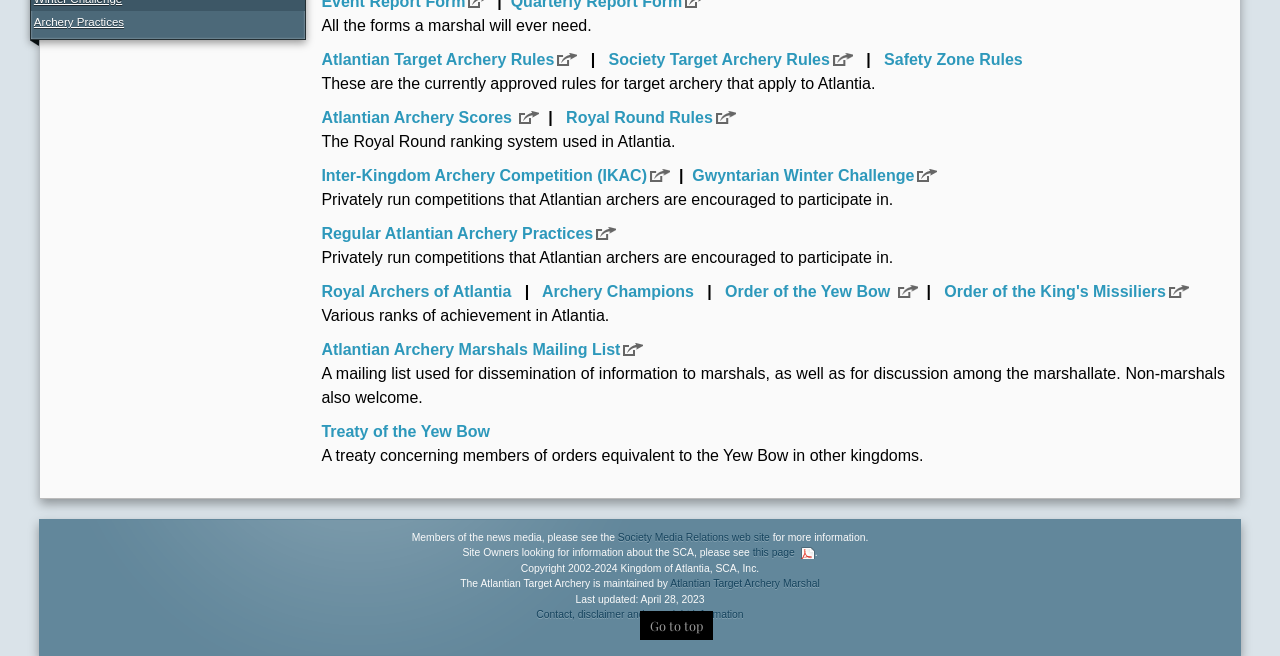Determine the bounding box coordinates of the UI element described by: "Treaty of the Yew Bow".

[0.251, 0.644, 0.383, 0.67]